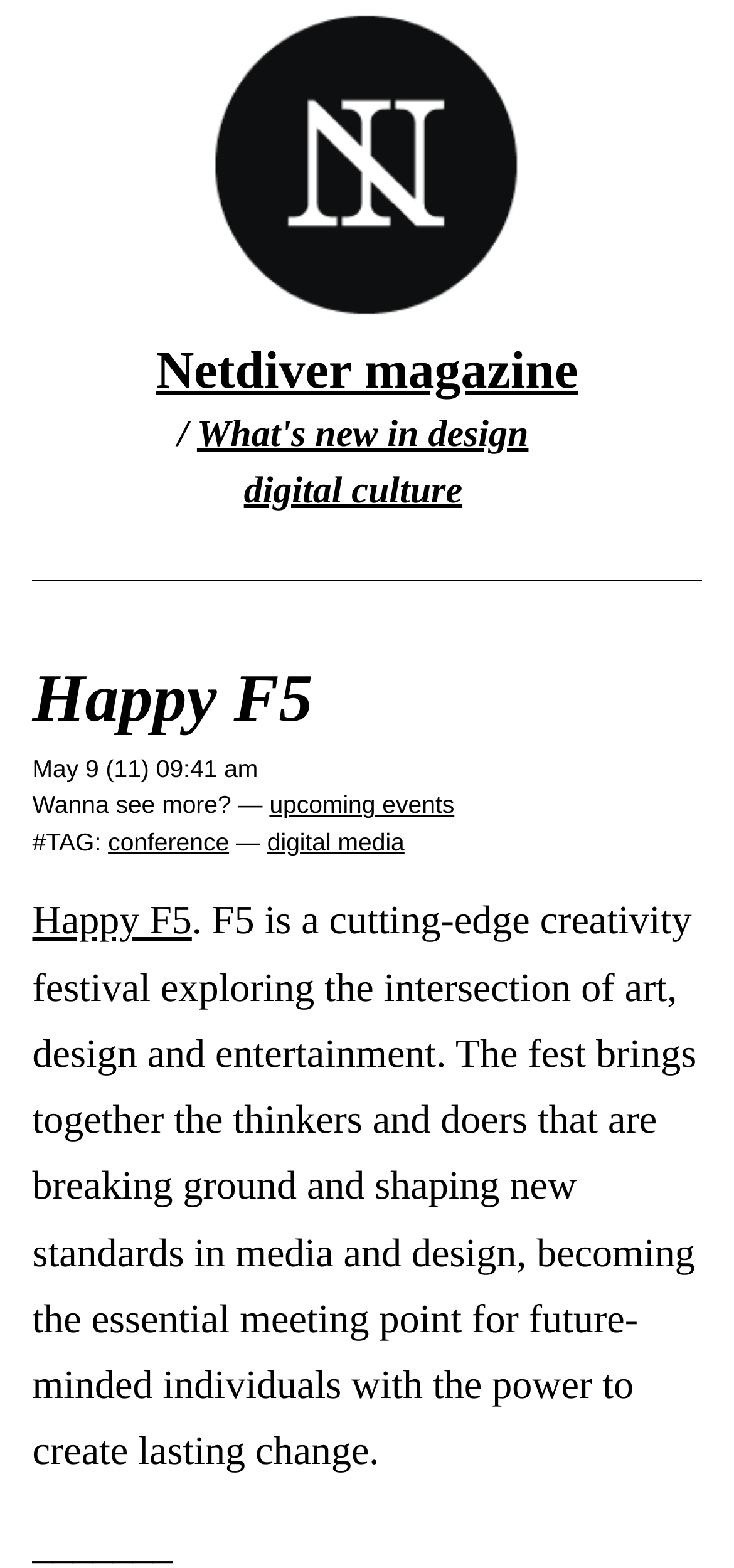Give a one-word or short phrase answer to this question: 
What is the date of the Happy F5 event?

May 9